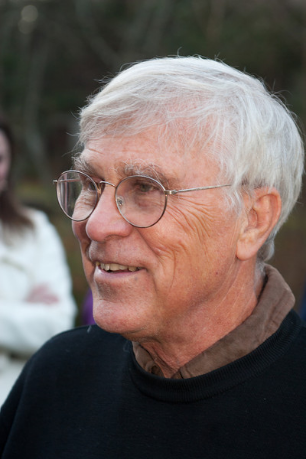Using the information in the image, give a comprehensive answer to the question: 
What is the man wearing underneath his sweater?

According to the caption, the man is 'dressed casually in a dark sweater, with a brown collared shirt visible underneath', suggesting that the brown collared shirt is worn underneath the sweater.